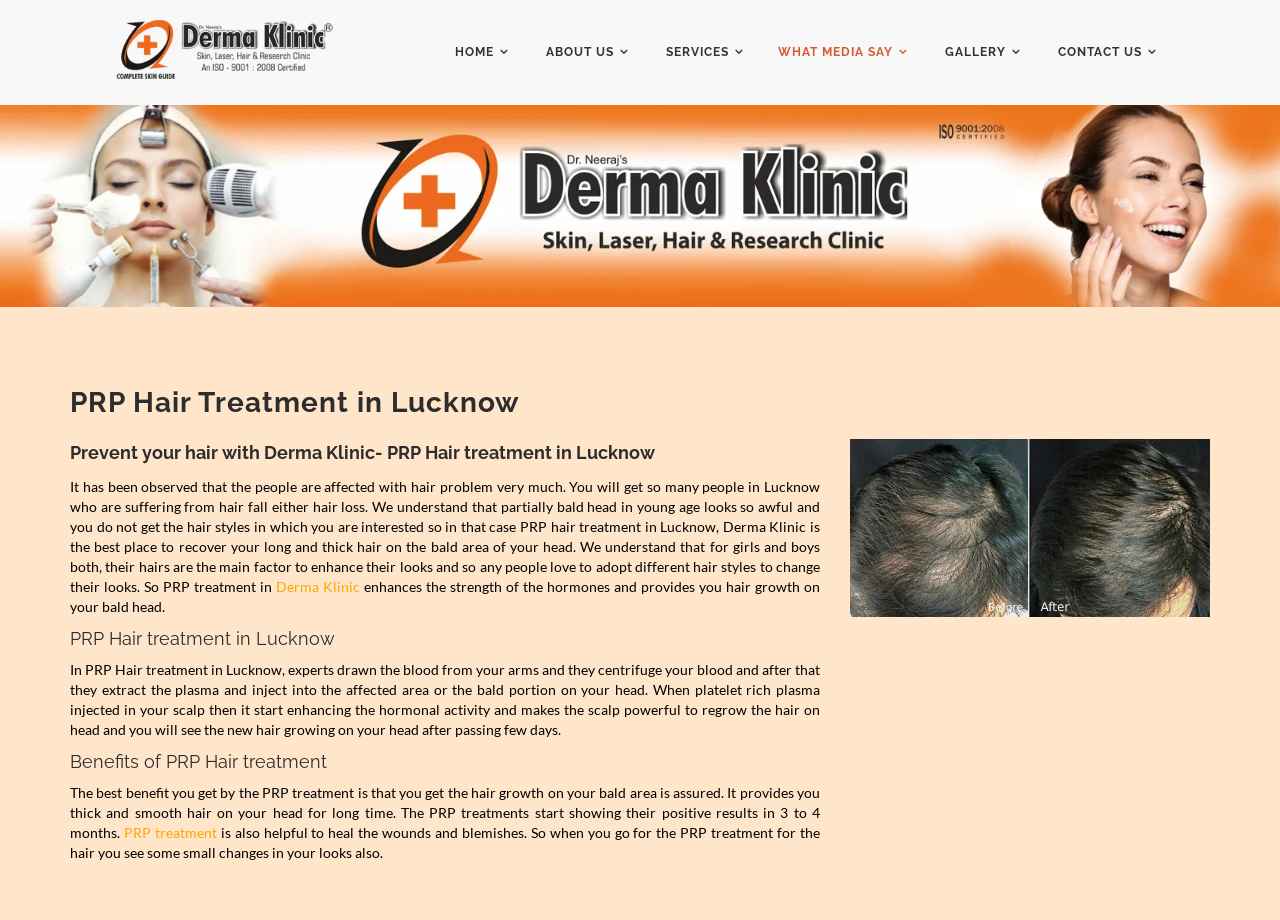Describe all visible elements and their arrangement on the webpage.

The webpage is about Derma Klinic, a dermatology clinic in Lucknow, India. At the top, there is a heading "Derma Klinic" with a link and an image of the clinic's logo. Below this, there are several links to navigate to different sections of the website, including "HOME", "ABOUT US", "SERVICES", "WHAT MEDIA SAY", "GALLERY", and "CONTACT US".

The main content of the webpage is about PRP Hair Treatment in Lucknow. There is a heading "PRP Hair Treatment in Lucknow" followed by a subheading "Prevent your hair with Derma Klinic- PRP Hair treatment in Lucknow". Below this, there is a paragraph of text explaining the benefits of PRP hair treatment, including preventing hair loss and promoting hair growth.

There are several headings and subheadings throughout the content, including "PRP Hair treatment in Lucknow", "Benefits of PRP Hair treatment", and "PRP treatment". The text explains the process of PRP hair treatment, including drawing blood from the arm, centrifuging it, and injecting the plasma into the affected area. It also mentions the benefits of the treatment, such as assured hair growth, thick and smooth hair, and healing of wounds and blemishes.

There is an image of PRP hair treatment in Lucknow located near the bottom of the page. Overall, the webpage appears to be promoting Derma Klinic's PRP hair treatment services in Lucknow.